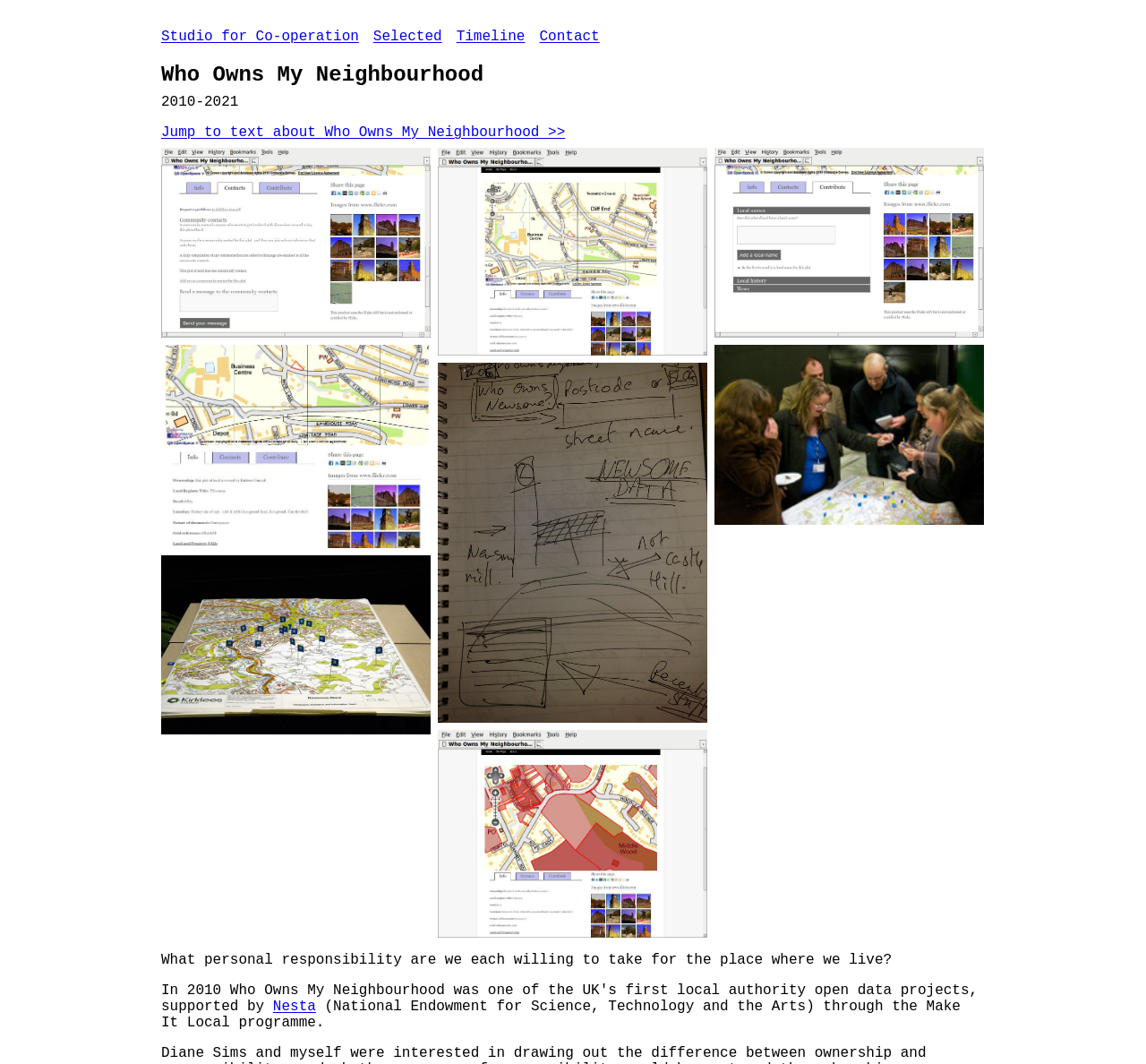Summarize the webpage with a detailed and informative caption.

The webpage is about "Who Owns My Neighbourhood" and is related to Studio for Co-operation. At the top, there are four links: "Studio for Co-operation", "Selected", "Timeline", and "Contact", aligned horizontally and taking up about a quarter of the screen width. 

Below these links, there is a header section that spans almost the entire width of the screen. Within this section, there is a heading "Who Owns My Neighbourhood" and a smaller text "2010-2021" to its right. 

Under the header section, there is a link "Jump to text about Who Owns My Neighbourhood >>" that takes up about three-quarters of the screen width. 

Further down, there is a paragraph of text that asks a question about personal responsibility for the place where we live. This text is positioned near the bottom of the screen. 

At the very bottom of the screen, there is a link "Nesta" and a text describing it as "(National Endowment for Science, Technology and the Arts) through the Make It Local programme."